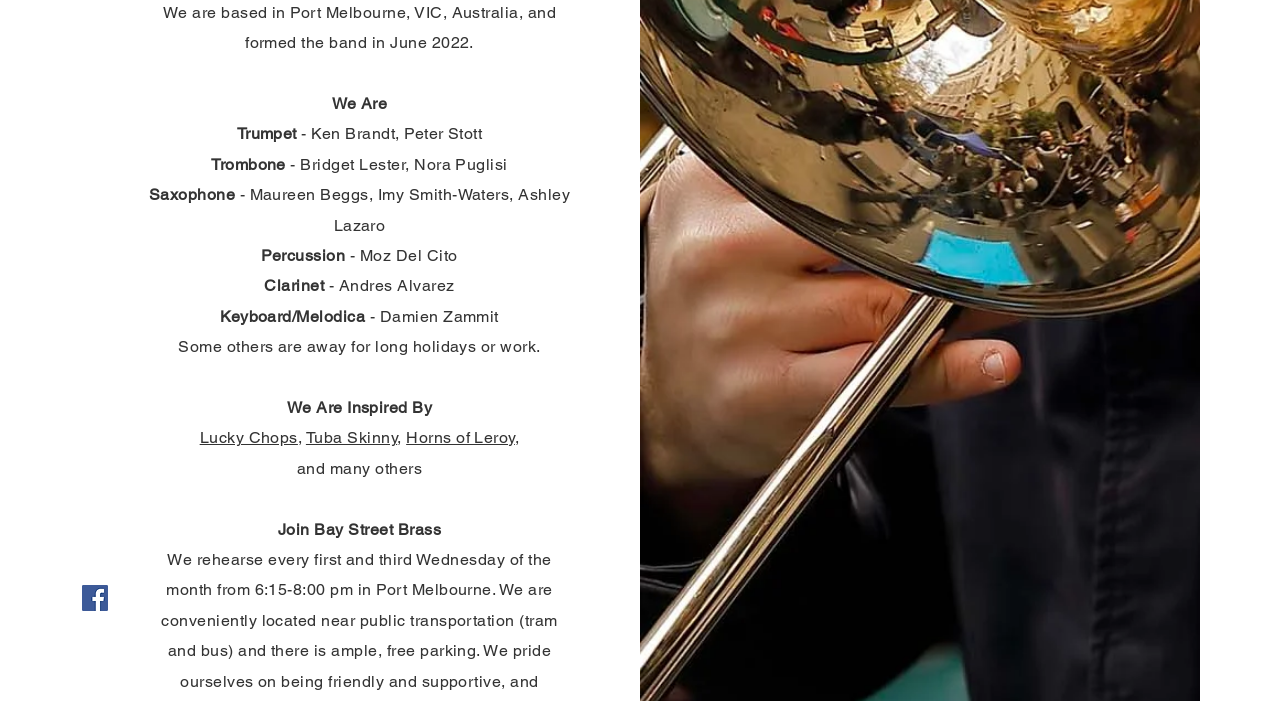Using the description "aria-label="Facebook"", predict the bounding box of the relevant HTML element.

[0.064, 0.835, 0.084, 0.872]